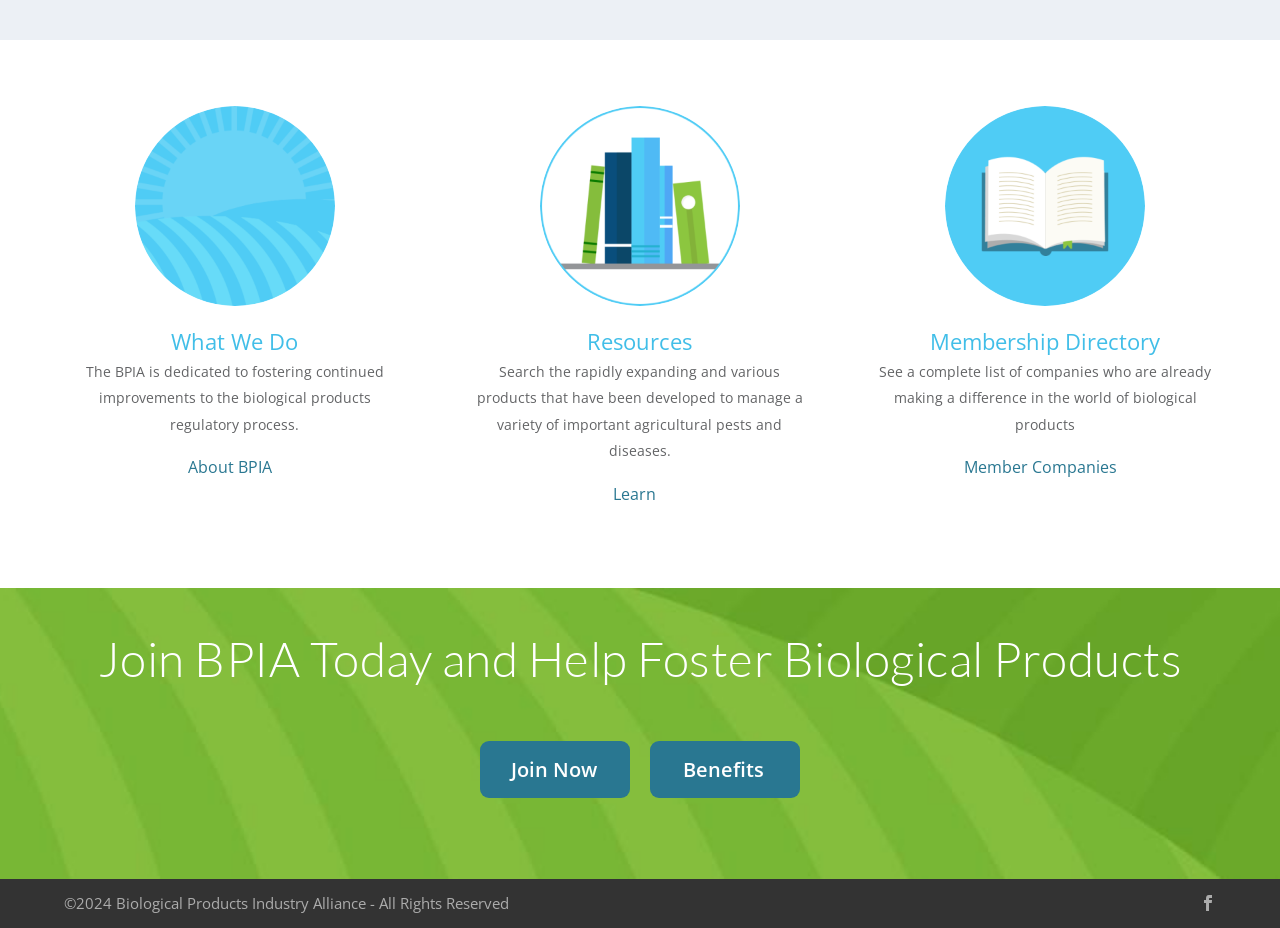Find the bounding box coordinates for the area that should be clicked to accomplish the instruction: "Click on What We Do".

[0.05, 0.114, 0.317, 0.329]